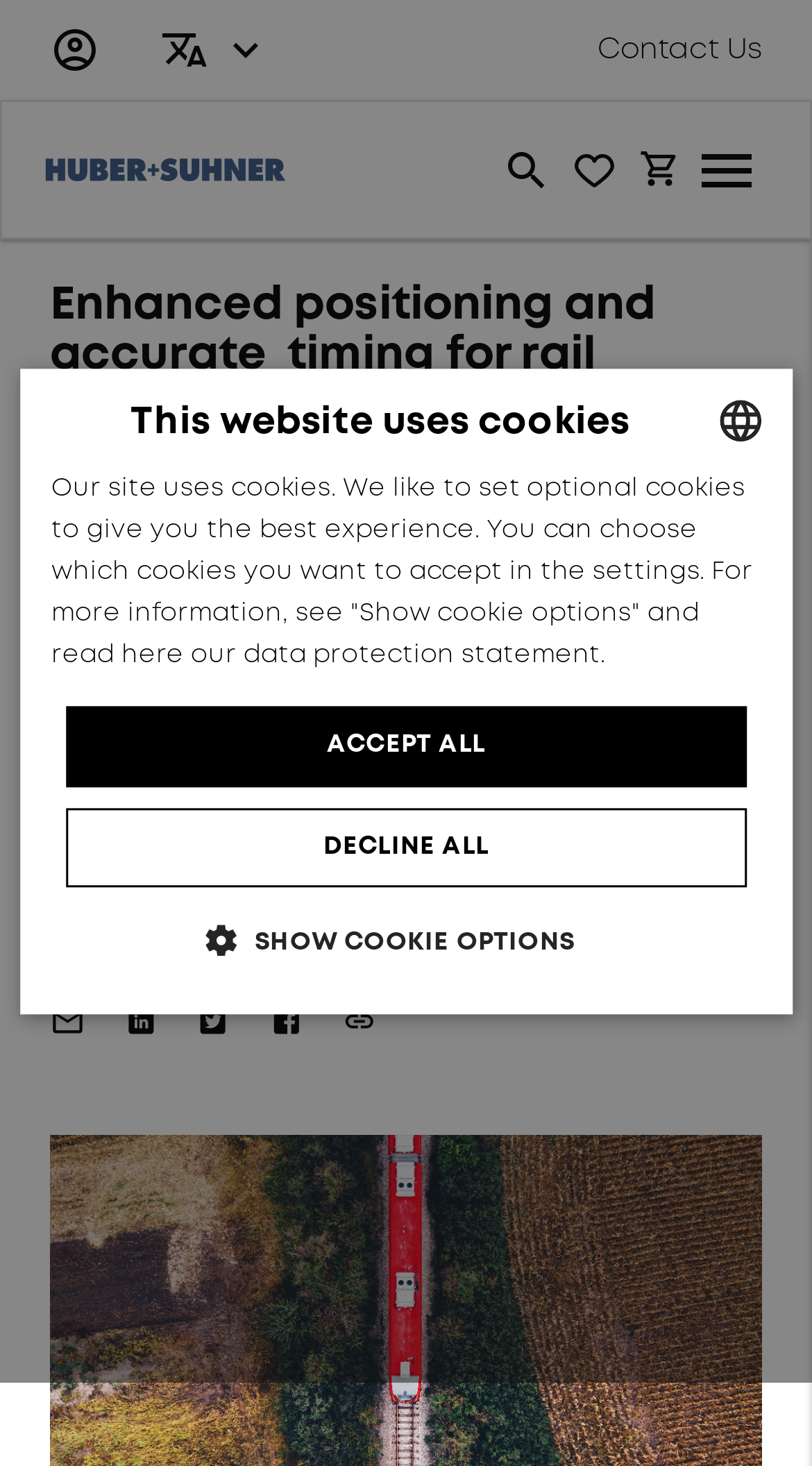What is the main topic of this webpage?
Based on the image, provide your answer in one word or phrase.

Rail operations